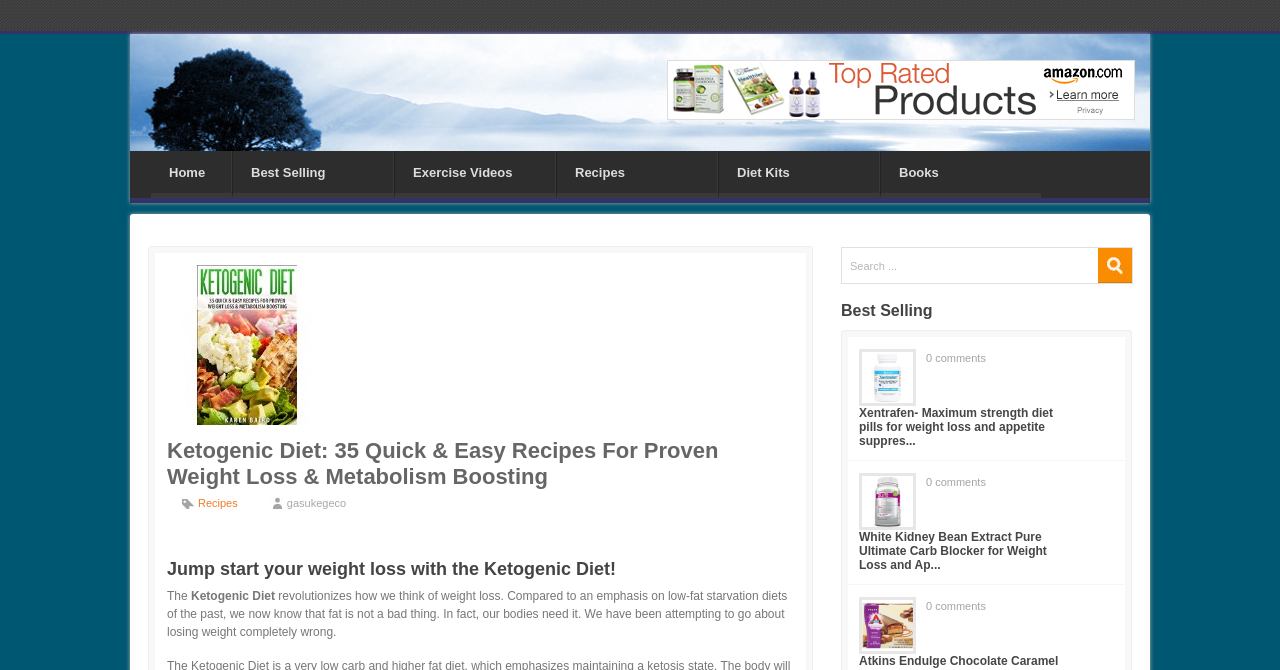Provide the bounding box coordinates for the area that should be clicked to complete the instruction: "Click on the Home link".

[0.118, 0.225, 0.18, 0.288]